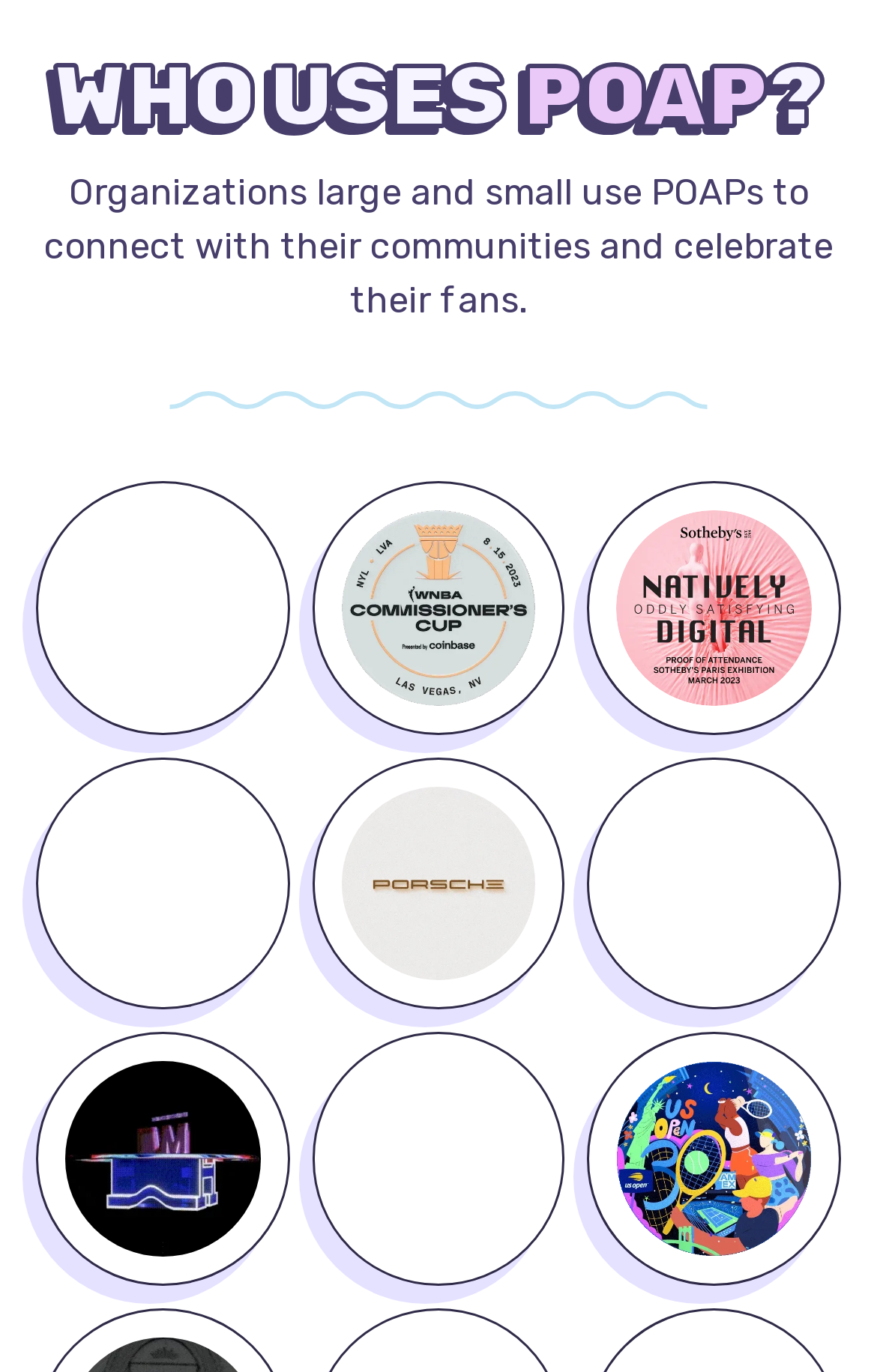Answer the question below with a single word or a brief phrase: 
Is there an image on the page?

Yes